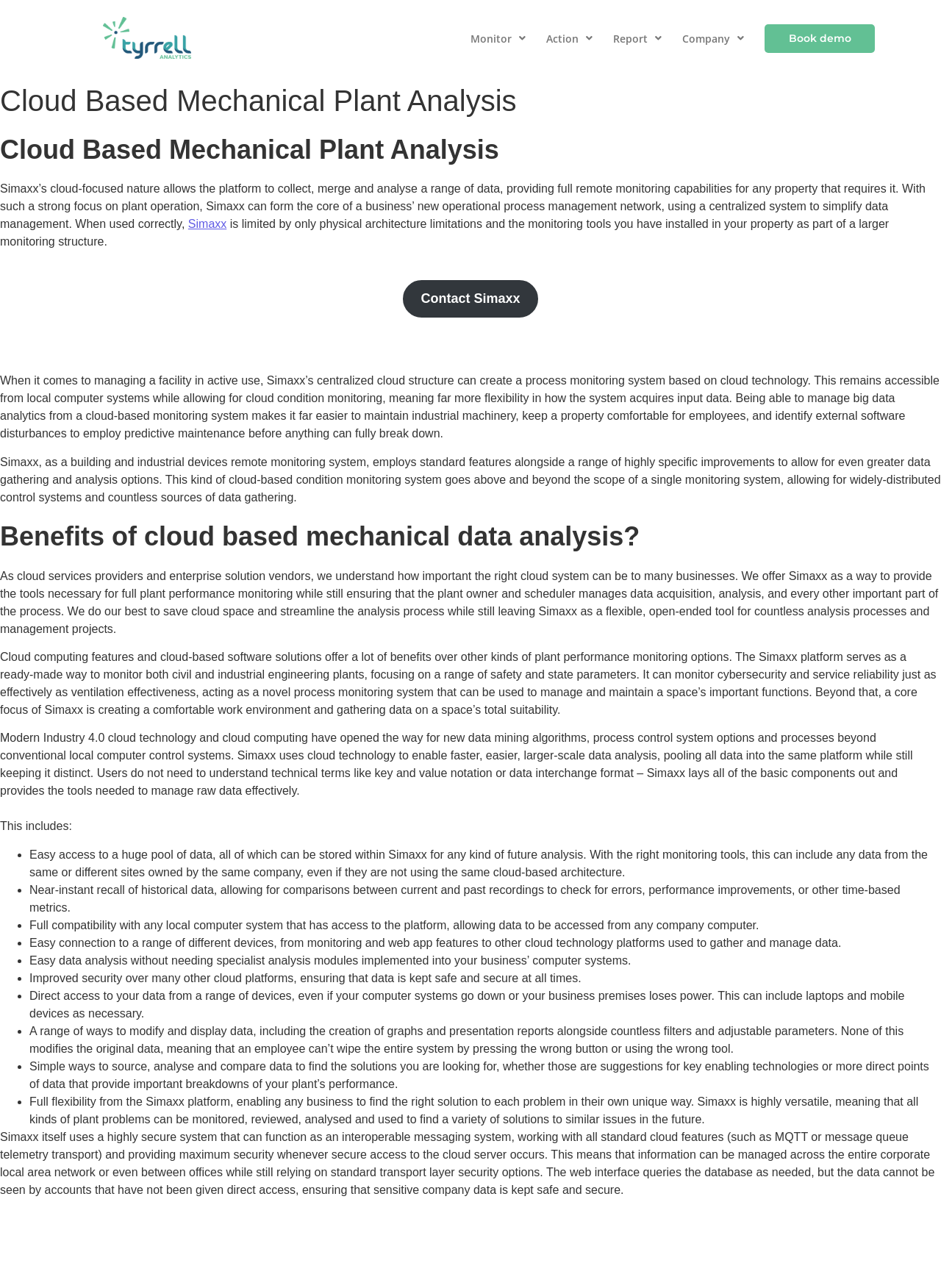Answer briefly with one word or phrase:
How does Simaxx ensure data security?

Using standard transport layer security options